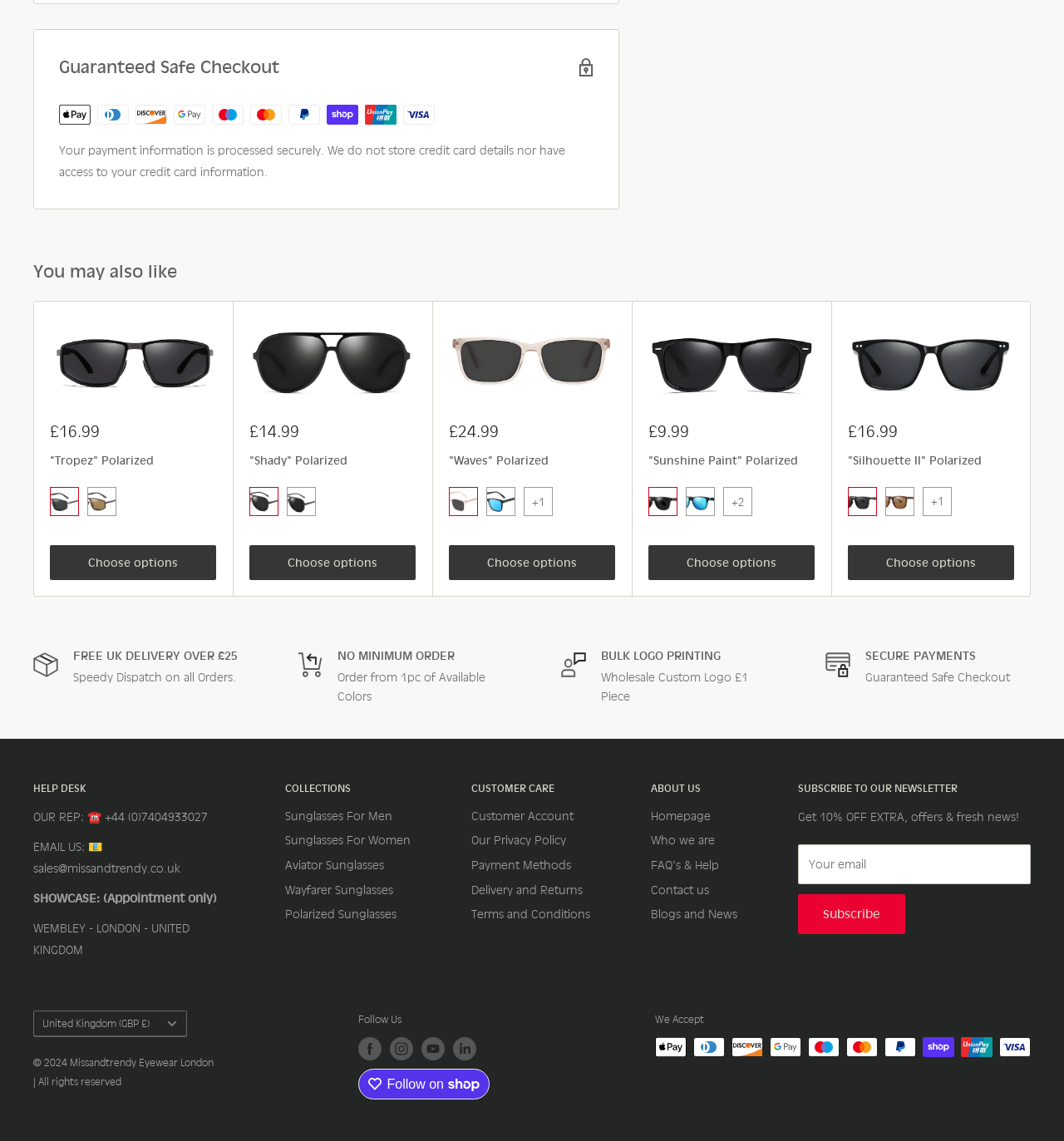Determine the bounding box coordinates of the element's region needed to click to follow the instruction: "View UK delivery options". Provide these coordinates as four float numbers between 0 and 1, formatted as [left, top, right, bottom].

[0.055, 0.018, 0.558, 0.132]